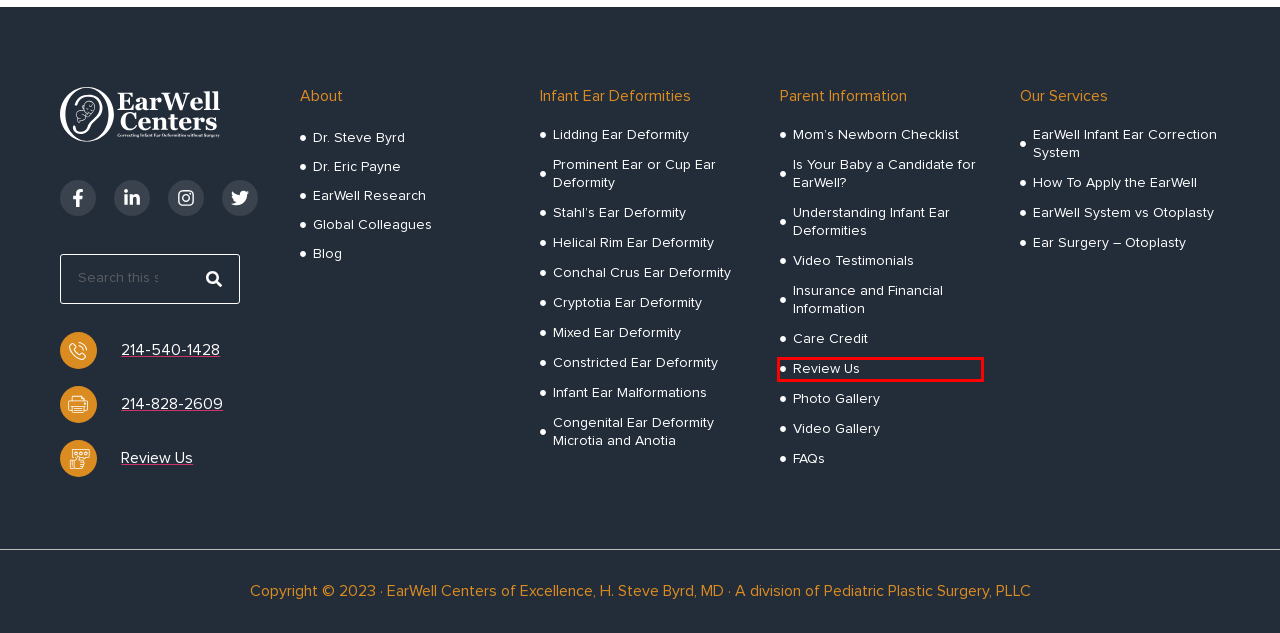You have a screenshot showing a webpage with a red bounding box highlighting an element. Choose the webpage description that best fits the new webpage after clicking the highlighted element. The descriptions are:
A. Review Us - EarWell Centers of Excellence
B. Lidding Ear Deformity in Newborn Infants - EarWell Centers of Excellence
C. Insurance and Financial Information - EarWell Centers of Excellence
D. Conchal Crus Ear Deformity in Newborn Infants - EarWell Centers of Excellence
E. EarWell System vs Otoplasty - EarWell Centers of Excellence
F. Prominent Ear or Cup Ear Deformity in Newborn Infants - EarWell Centers of Excellence
G. Ear Surgery Otoplasty - EarWell Centers of Excellence
H. Cryptotia Ear Deformity in Newborn Infants - EarWell Centers of Excellence

A